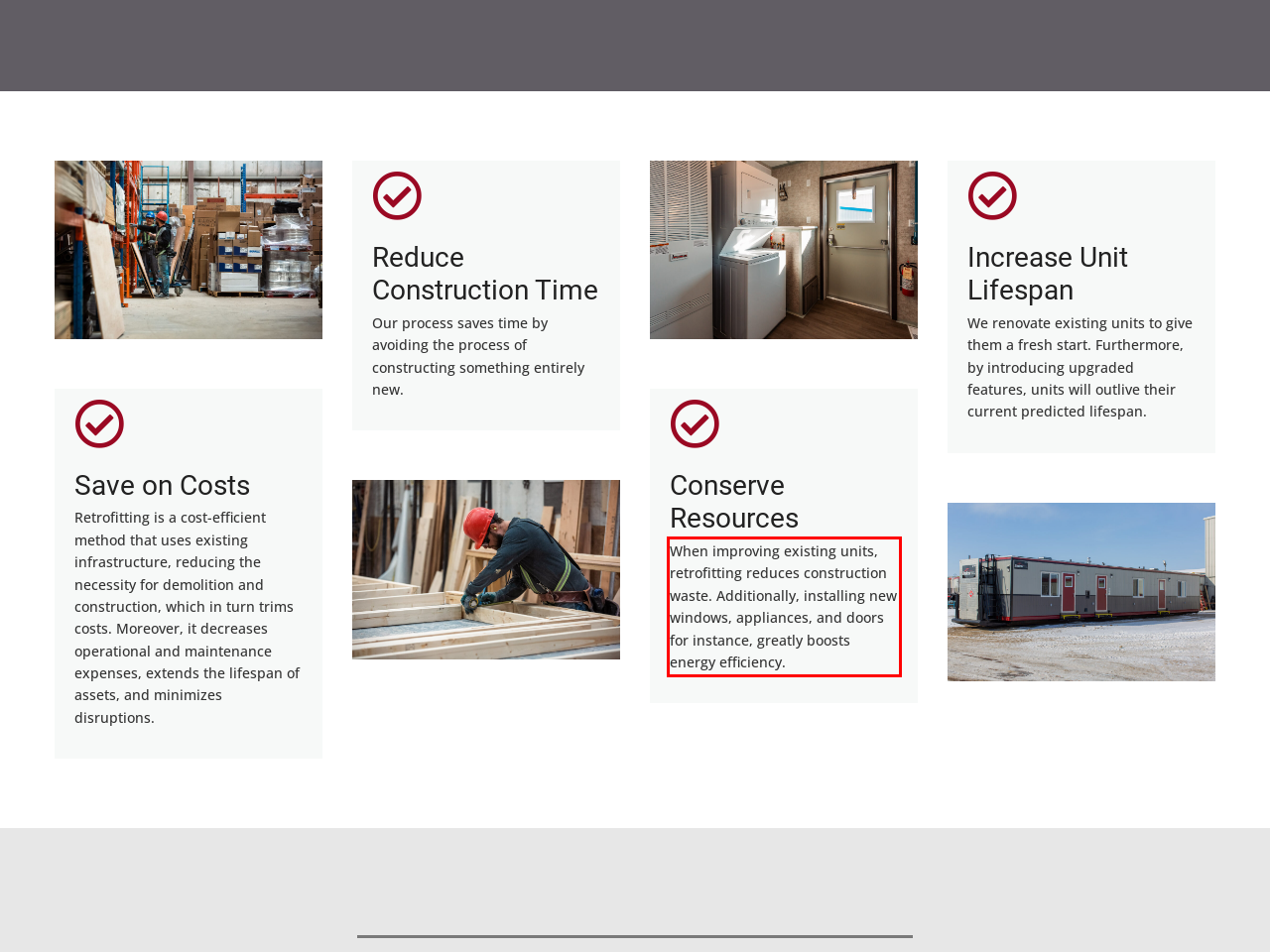Given a screenshot of a webpage, locate the red bounding box and extract the text it encloses.

When improving existing units, retrofitting reduces construction waste. Additionally, installing new windows, appliances, and doors for instance, greatly boosts energy efficiency.